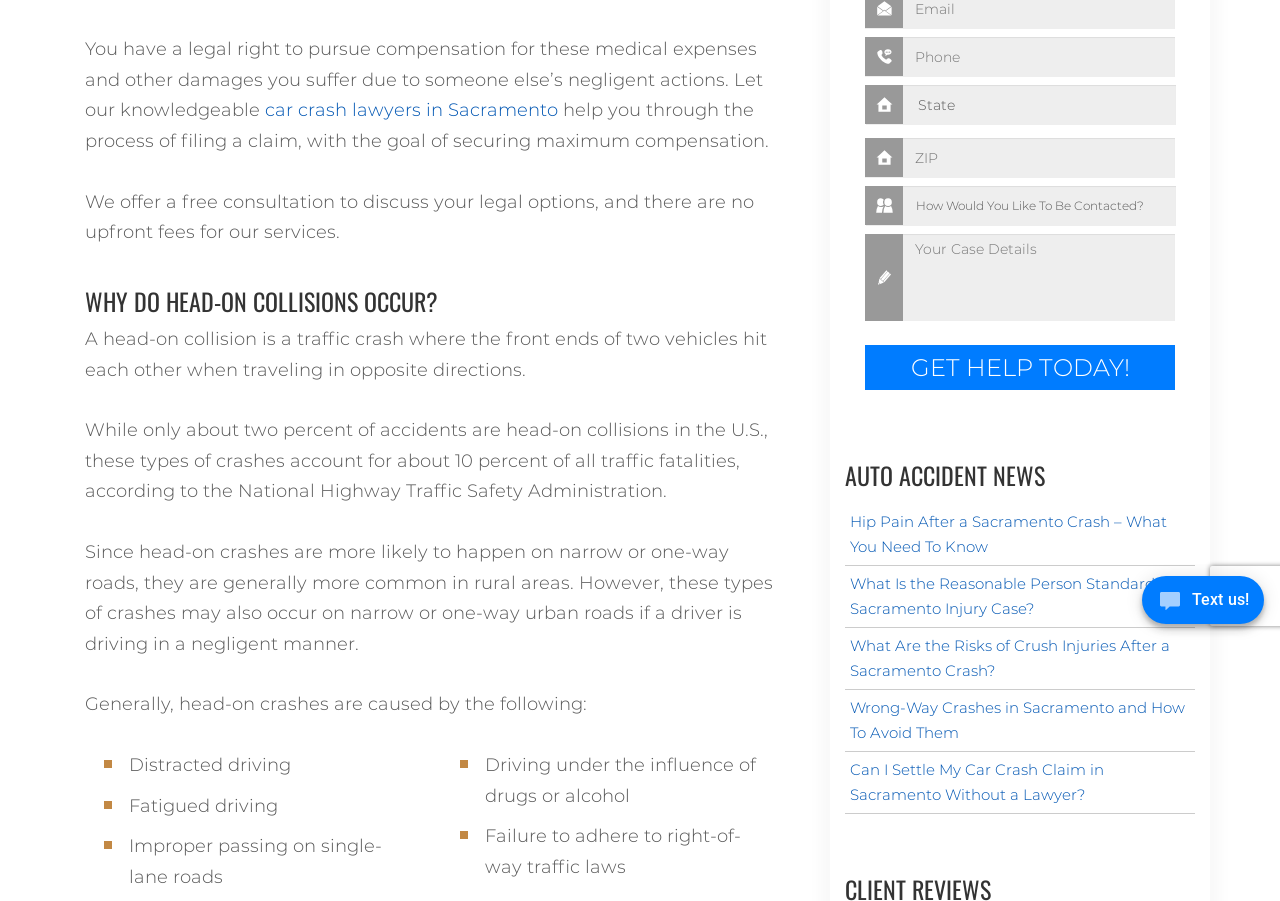From the webpage screenshot, identify the region described by Lifestyle. Provide the bounding box coordinates as (top-left x, top-left y, bottom-right x, bottom-right y), with each value being a floating point number between 0 and 1.

None